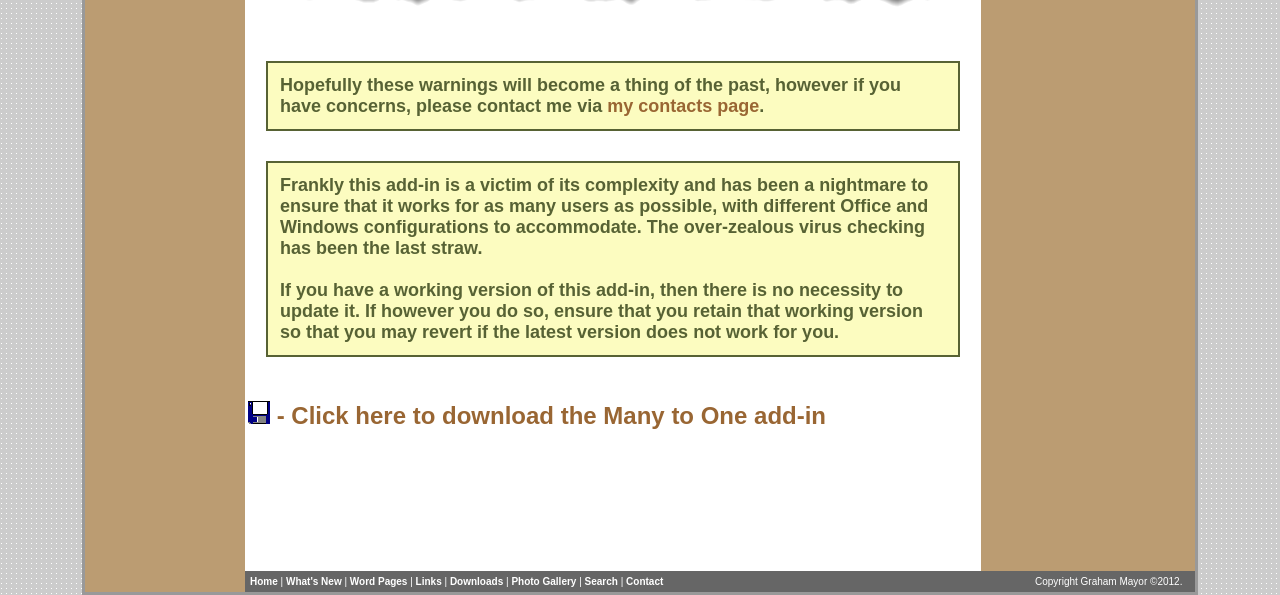Refer to the screenshot and answer the following question in detail:
What is the copyright information on the webpage?

The webpage displays a copyright notice at the bottom, stating that the content is copyrighted by Graham Mayor, with a copyright year of 2012.